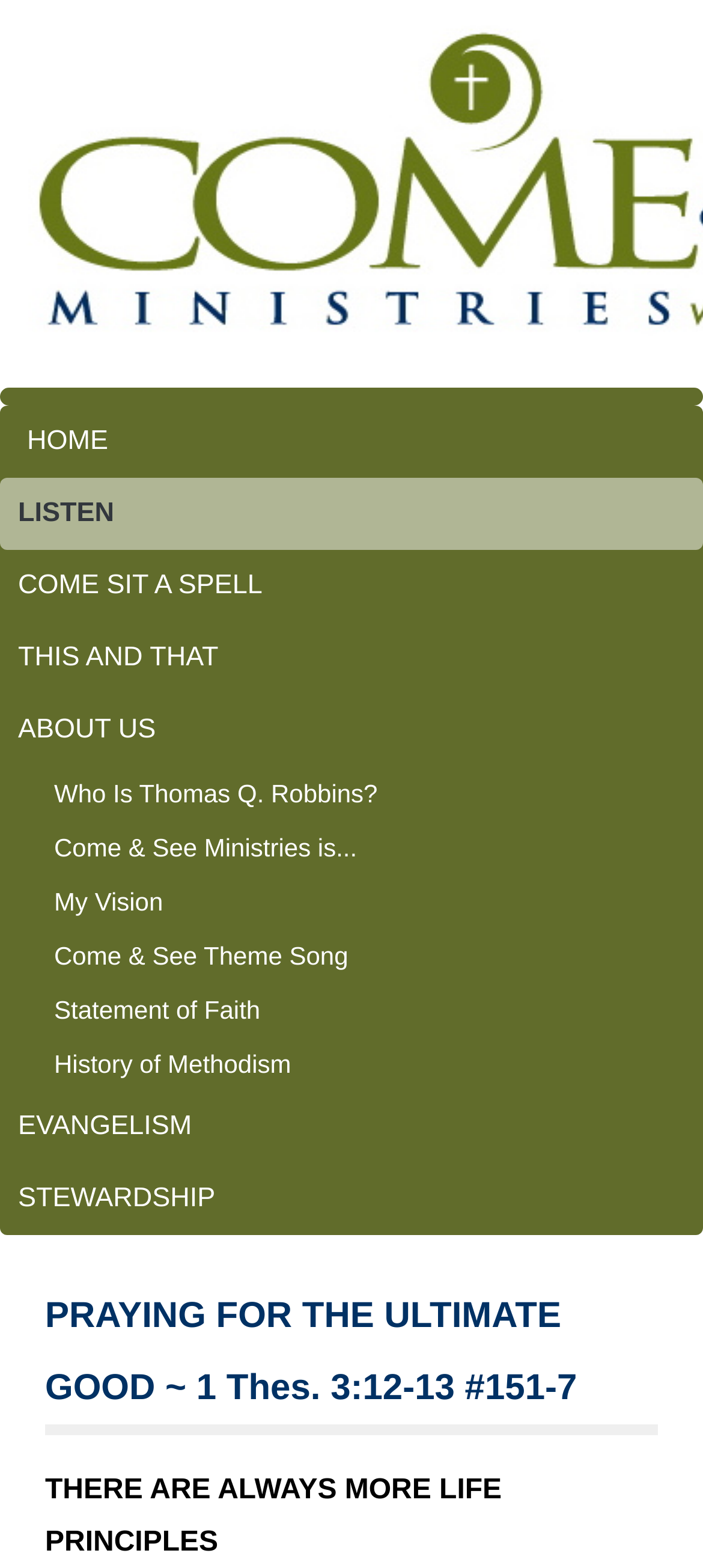Determine the bounding box for the HTML element described here: "About Us". The coordinates should be given as [left, top, right, bottom] with each number being a float between 0 and 1.

[0.0, 0.443, 1.0, 0.489]